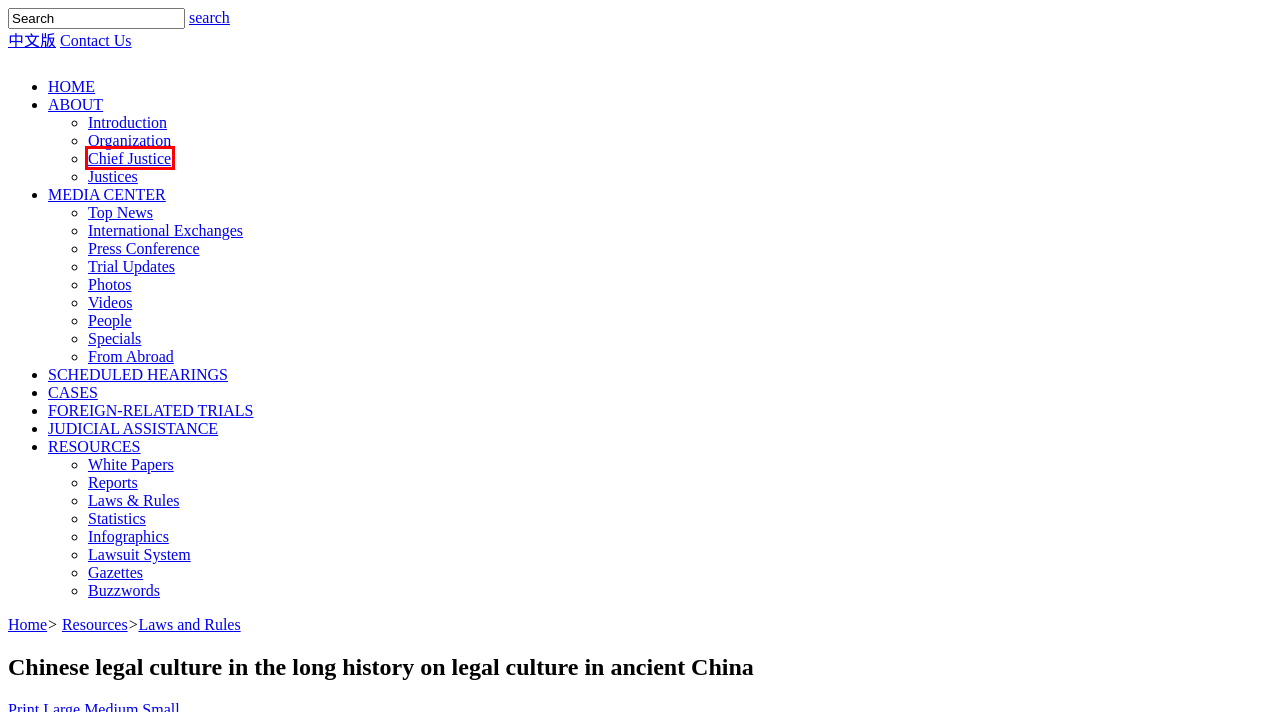You have a screenshot of a webpage with a red bounding box around an element. Select the webpage description that best matches the new webpage after clicking the element within the red bounding box. Here are the descriptions:
A. Photos
B. Justices
C. People
D. From Abroad
E. Infographics
F. Press Conference
G. Chief Justice
H. Statistics

G